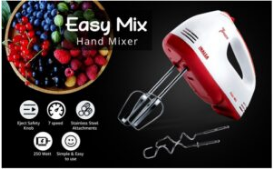Analyze the image and describe all key details you can observe.

The image showcases the "Easy Mix Hand Mixer," a kitchen appliance designed for seamless food preparation. In a sleek design that combines practicality with modern aesthetics, the mixer features a vibrant red and white color scheme, making it an attractive addition to any countertop. Its prominent stainless steel attachments and ergonomic safety knob highlight its commitment to user-friendly functionality.

Surrounding the mixer, icons illustrate its key features: a powerful 250-watt motor, seven adjustable speed settings for versatile mixing tasks, and an easy-to-clean design that simplifies maintenance. This hand mixer is ideal for preparing a variety of recipes, from whipping up creamy batters to mixing dough with ease. Its lightweight nature ensures effortless handling, making cooking enjoyable and efficient for both novice and seasoned chefs.